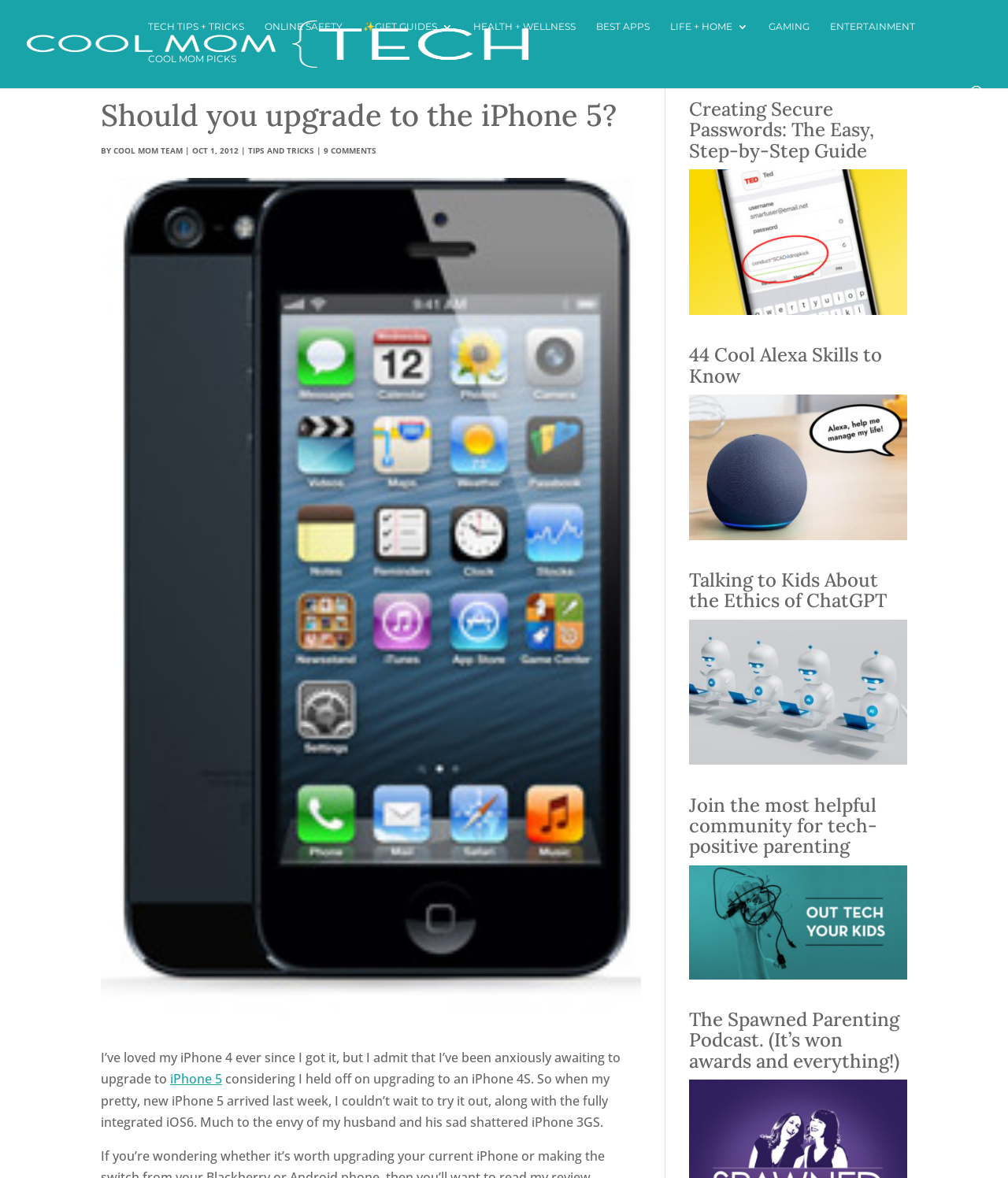Please find the bounding box coordinates in the format (top-left x, top-left y, bottom-right x, bottom-right y) for the given element description. Ensure the coordinates are floating point numbers between 0 and 1. Description: Tech Tips + Tricks

[0.147, 0.018, 0.242, 0.045]